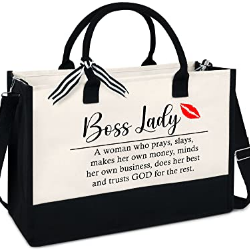What is the material of the top of the tote bag?
Answer the question with a single word or phrase by looking at the picture.

Canvas